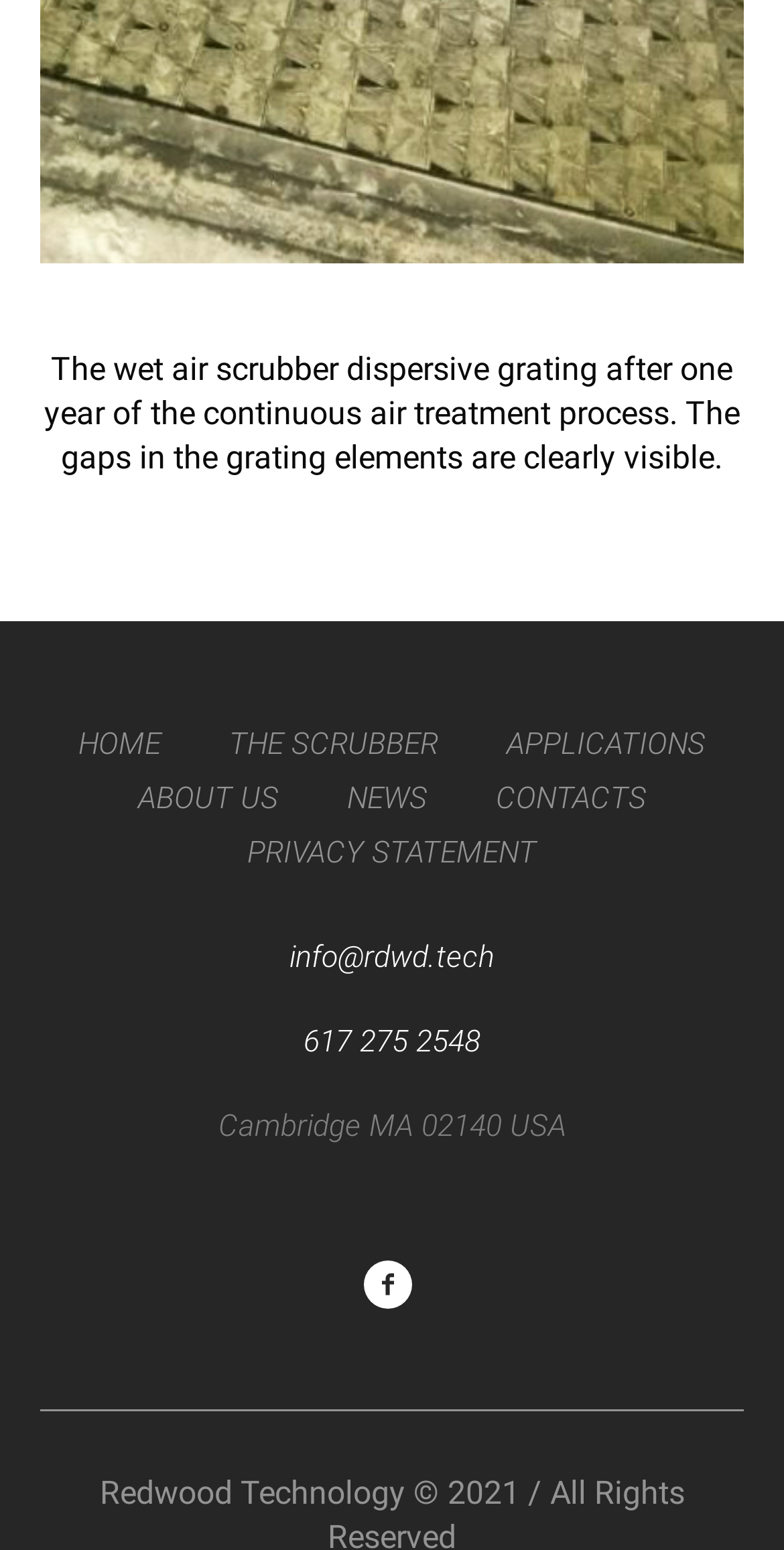How many main navigation links are there?
Please provide a single word or phrase as your answer based on the screenshot.

5